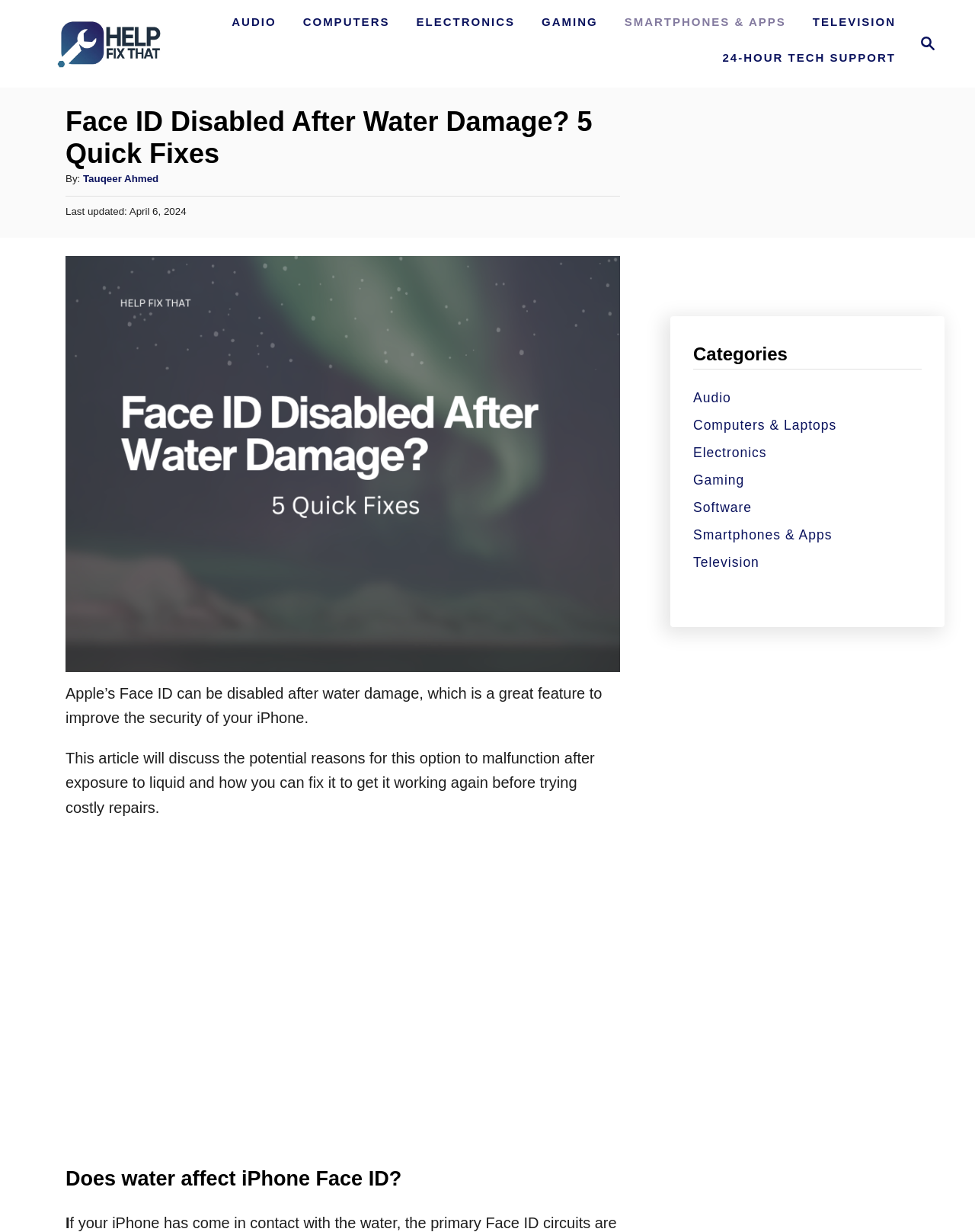Offer a meticulous caption that includes all visible features of the webpage.

The webpage is about fixing iPhone Face ID issues after water damage, with a focus on 5 quick fixes. At the top right corner, there is a search button with a magnifying glass icon. Below it, there are several links to different categories, including AUDIO, COMPUTERS, ELECTRONICS, GAMING, SMARTPHONES & APPS, and TELEVISION. 

On the left side, there is a logo with the text "Help Fix That" and an image. Next to it, there is a header section with the title "Face ID Disabled After Water Damage? 5 Quick Fixes" and information about the author, Tauqeer Ahmed, and the date the article was posted and last updated.

Below the header, there is a large image related to the topic, followed by a block of text that explains how Apple's Face ID can be disabled after water damage and how the article will discuss the potential reasons and fixes for this issue.

Further down, there is a heading "Does water affect iPhone Face ID?" and more text content. On the right side, there is a complementary section with a heading "Categories" and links to various categories, including Audio, Computers & Laptops, Electronics, Gaming, Software, Smartphones & Apps, and Television.